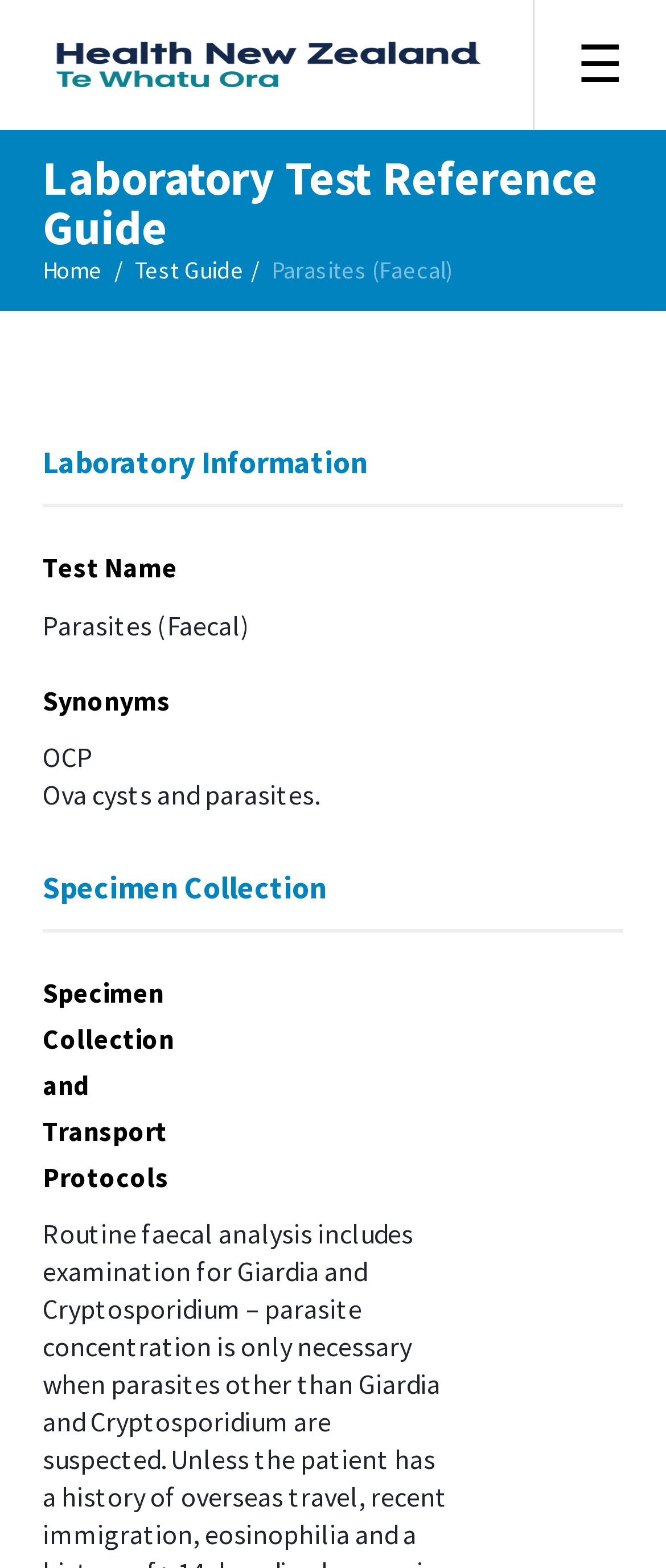Give a detailed account of the webpage, highlighting key information.

The webpage is a test guide for laboratory tests, specifically for parasites (faecal) testing. At the top left corner, there is a logo image with a link, and next to it, there is a navigation menu icon (☰). On the top right corner, there is another link. 

Below the logo, there is a main heading "Laboratory Test Reference Guide" that spans across the page. Underneath, there are three navigation links: "Home", "Test Guide", and a static text "Parasites (Faecal)" that seems to be a category or a test name.

The main content of the page is divided into sections, each with its own heading. The first section is "Laboratory Information", followed by "Test Name", "Synonyms", and "Specimen Collection". Under the "Specimen Collection" section, there is a subheading "Specimen Collection and Transport Protocols" that takes up a significant portion of the page.

There are two static texts, "OCP" and "Ova cysts and parasites.", which seem to be related to the test or specimen collection. Overall, the webpage appears to be a reference guide for laboratory tests, providing detailed information on test names, synonyms, and specimen collection protocols.